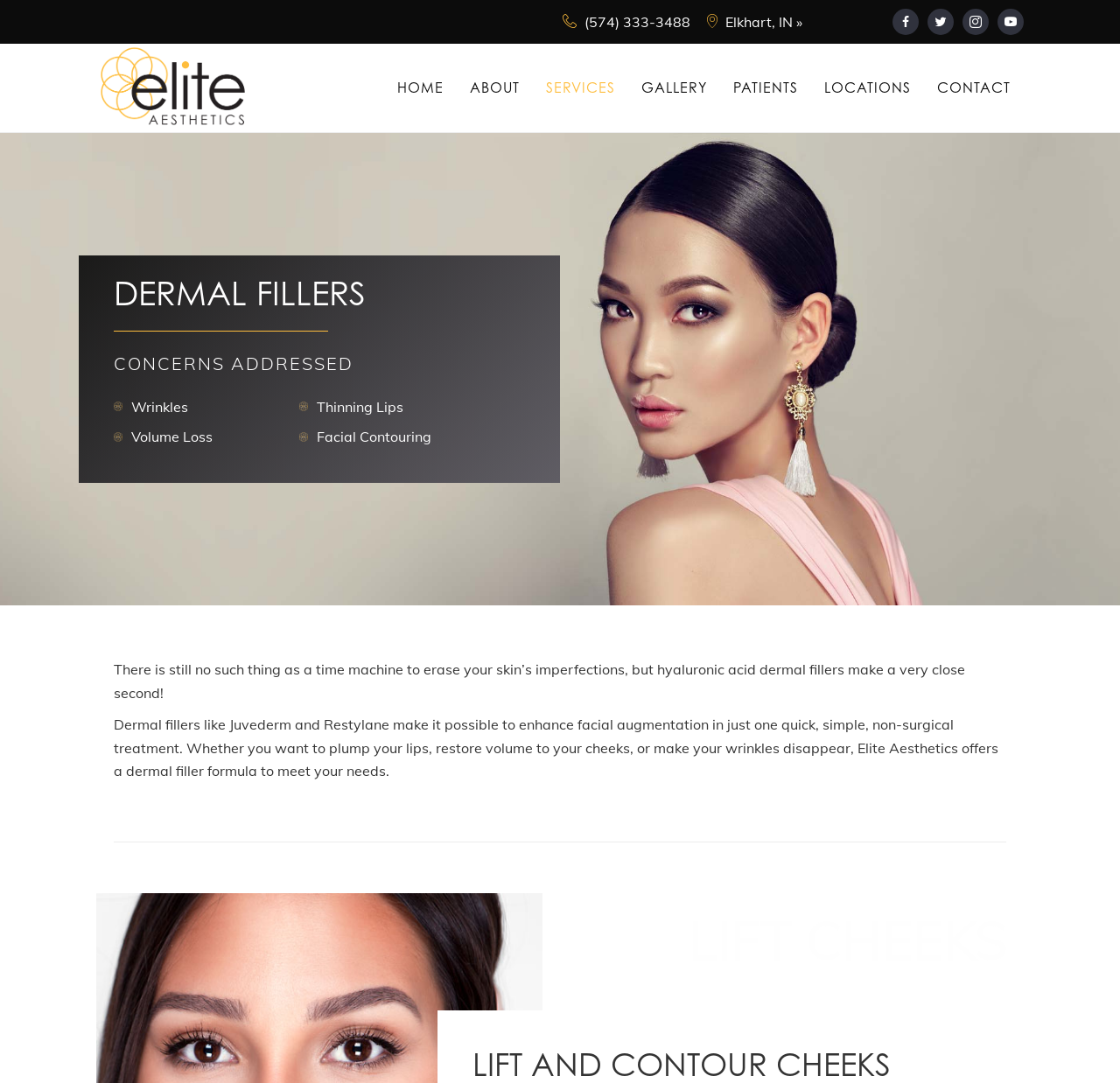Identify the bounding box coordinates for the UI element mentioned here: "(574) 333-3488". Provide the coordinates as four float values between 0 and 1, i.e., [left, top, right, bottom].

[0.522, 0.012, 0.617, 0.028]